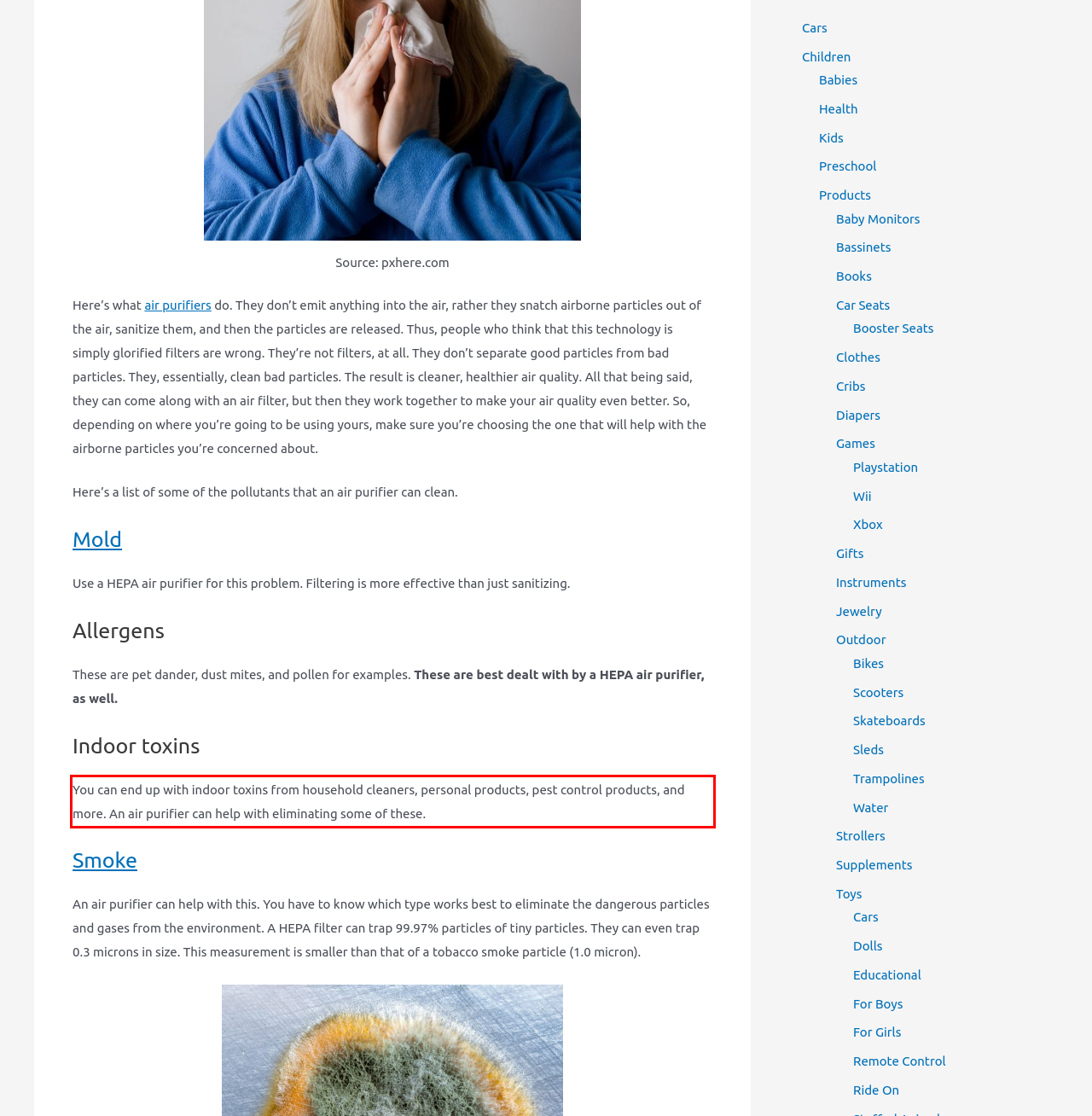Using the provided webpage screenshot, identify and read the text within the red rectangle bounding box.

You can end up with indoor toxins from household cleaners, personal products, pest control products, and more. An air purifier can help with eliminating some of these.